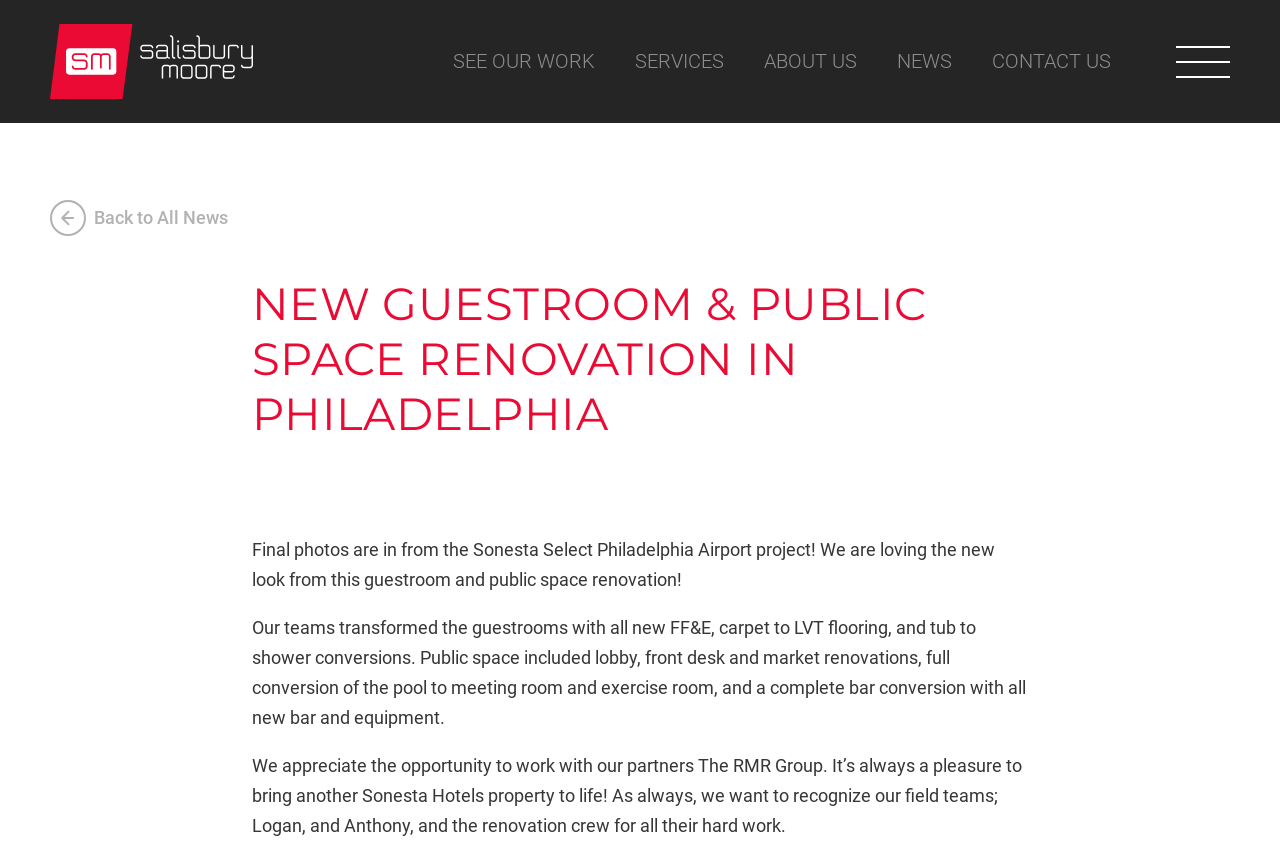Please respond in a single word or phrase: 
What was converted from a pool to a meeting room?

Exercise room